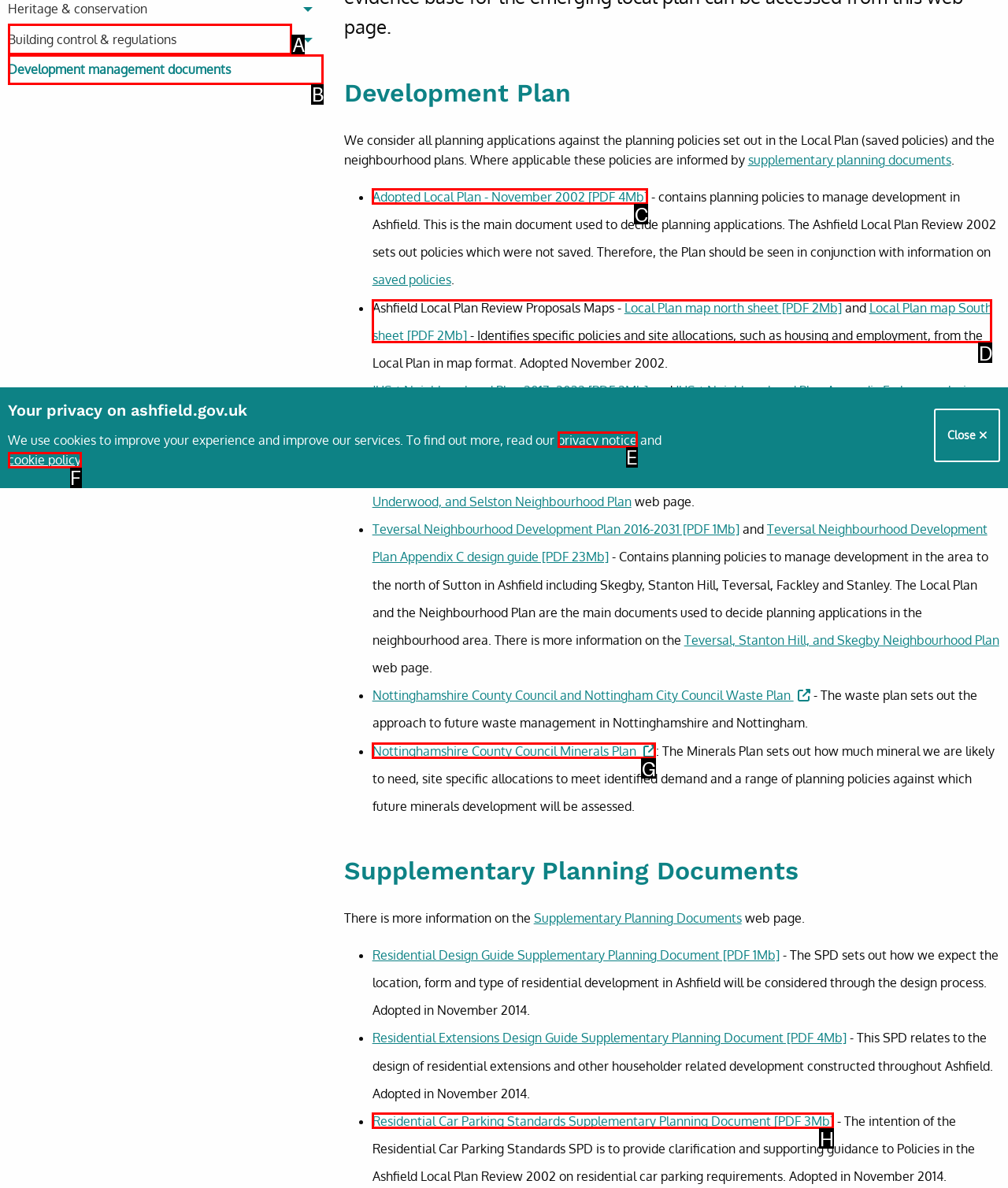Tell me which one HTML element best matches the description: About Answer with the option's letter from the given choices directly.

None